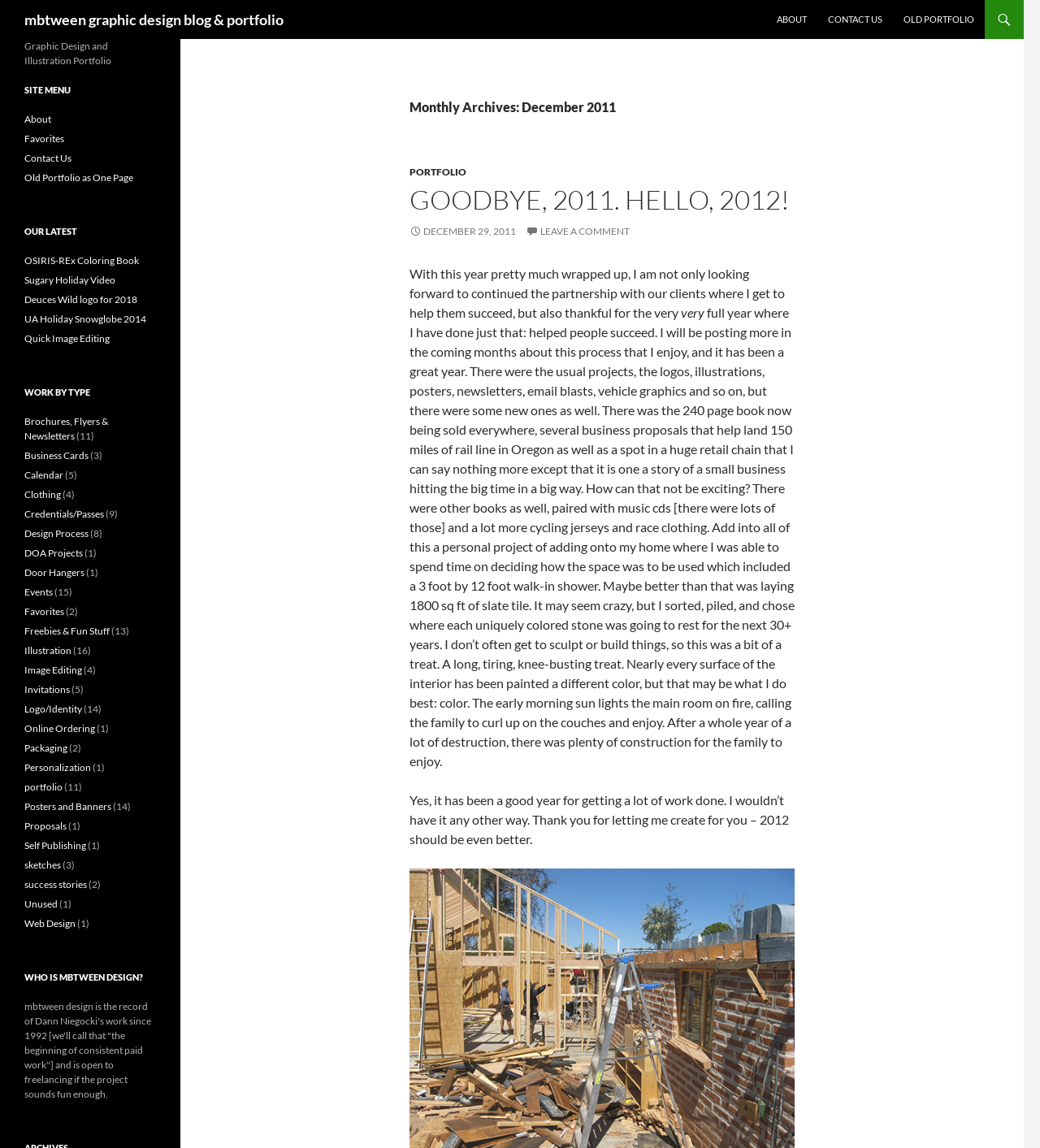Locate the bounding box coordinates of the region to be clicked to comply with the following instruction: "Get in touch with Pashupati Overseas Llp". The coordinates must be four float numbers between 0 and 1, in the form [left, top, right, bottom].

None